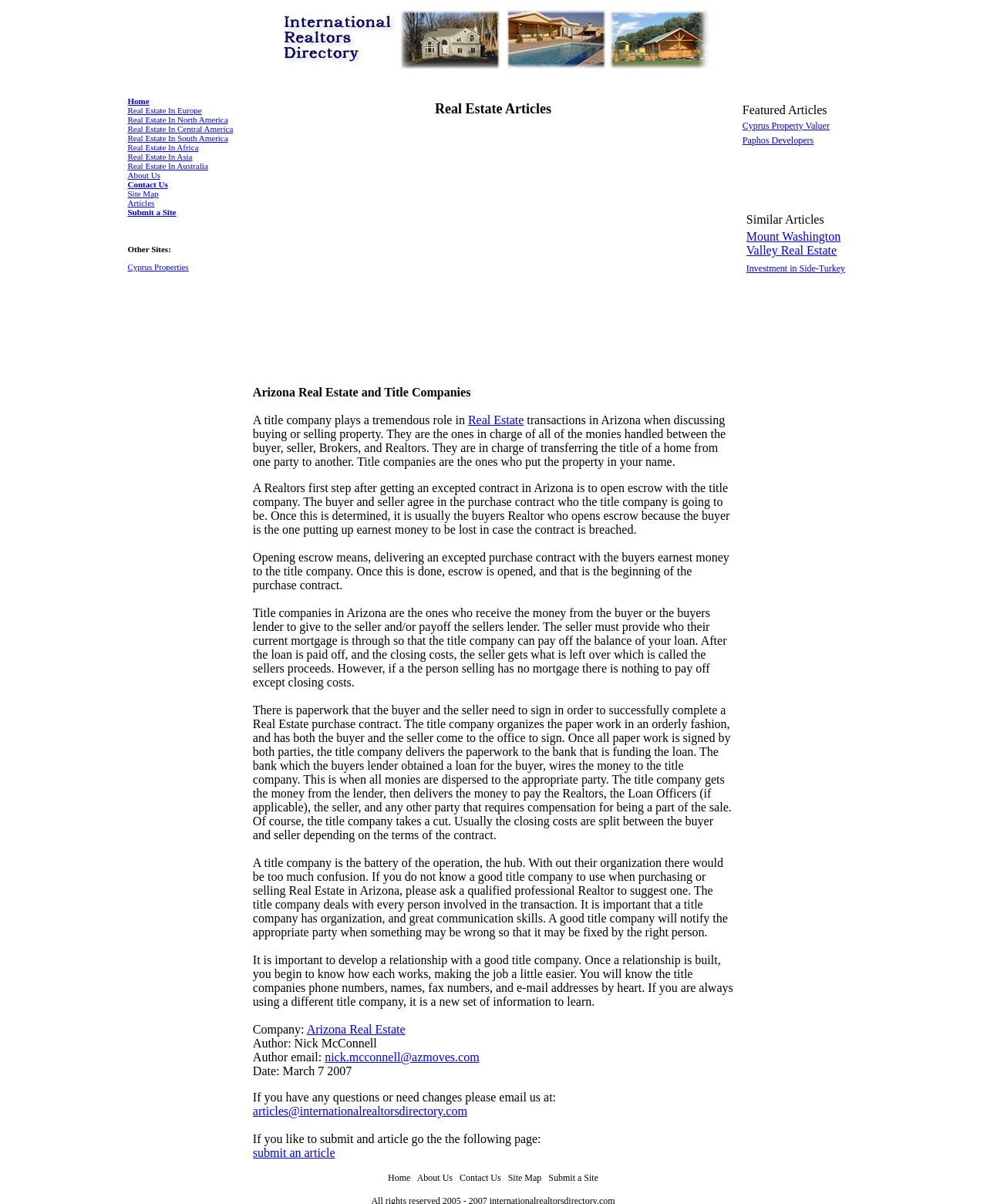Please study the image and answer the question comprehensively:
What is the date of the article?

The date of the article is mentioned at the bottom of the page, where it says 'Date: March 7 2007'.